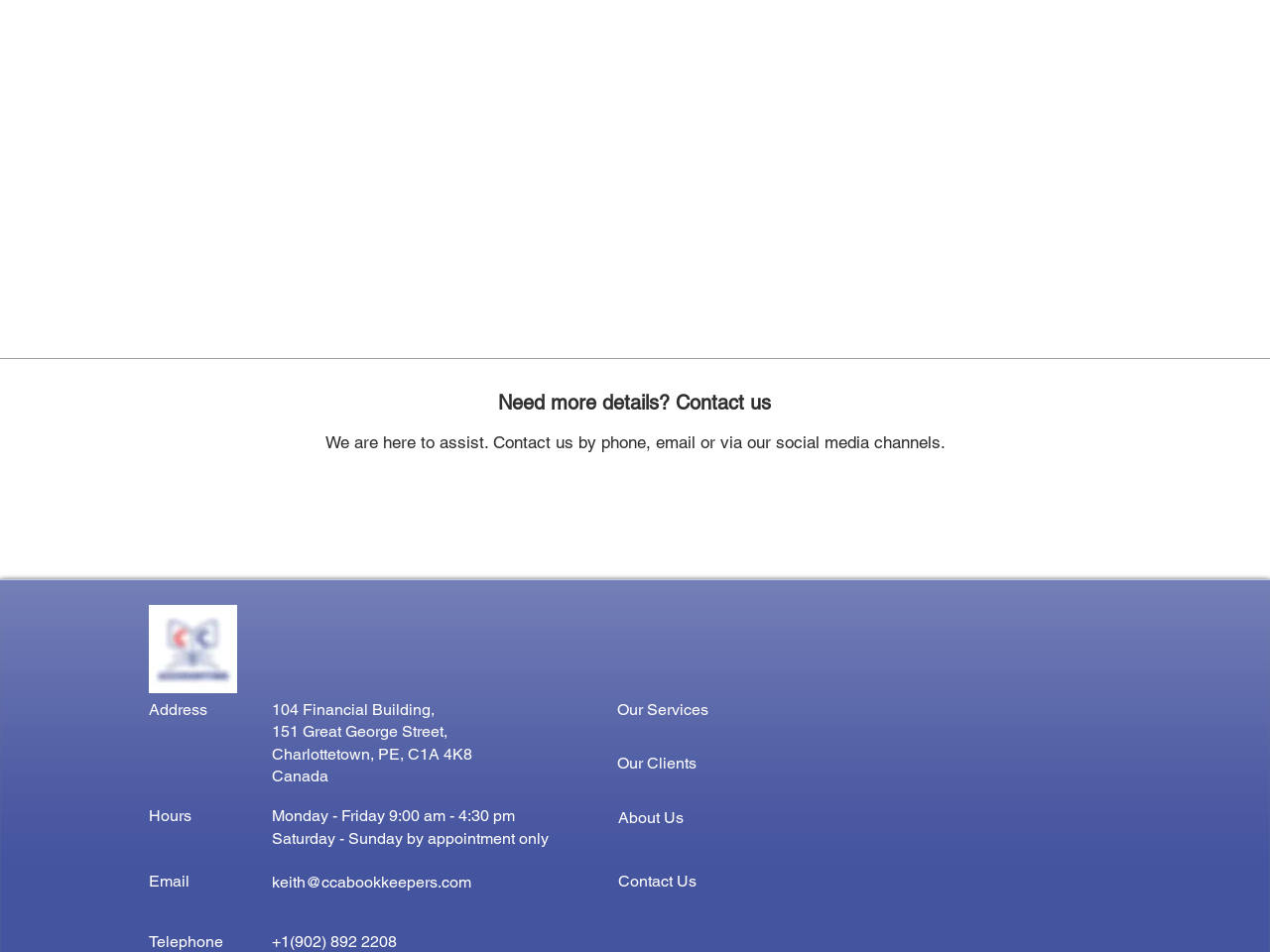Refer to the element description keith@ccabookkeepers.com and identify the corresponding bounding box in the screenshot. Format the coordinates as (top-left x, top-left y, bottom-right x, bottom-right y) with values in the range of 0 to 1.

[0.214, 0.916, 0.371, 0.936]